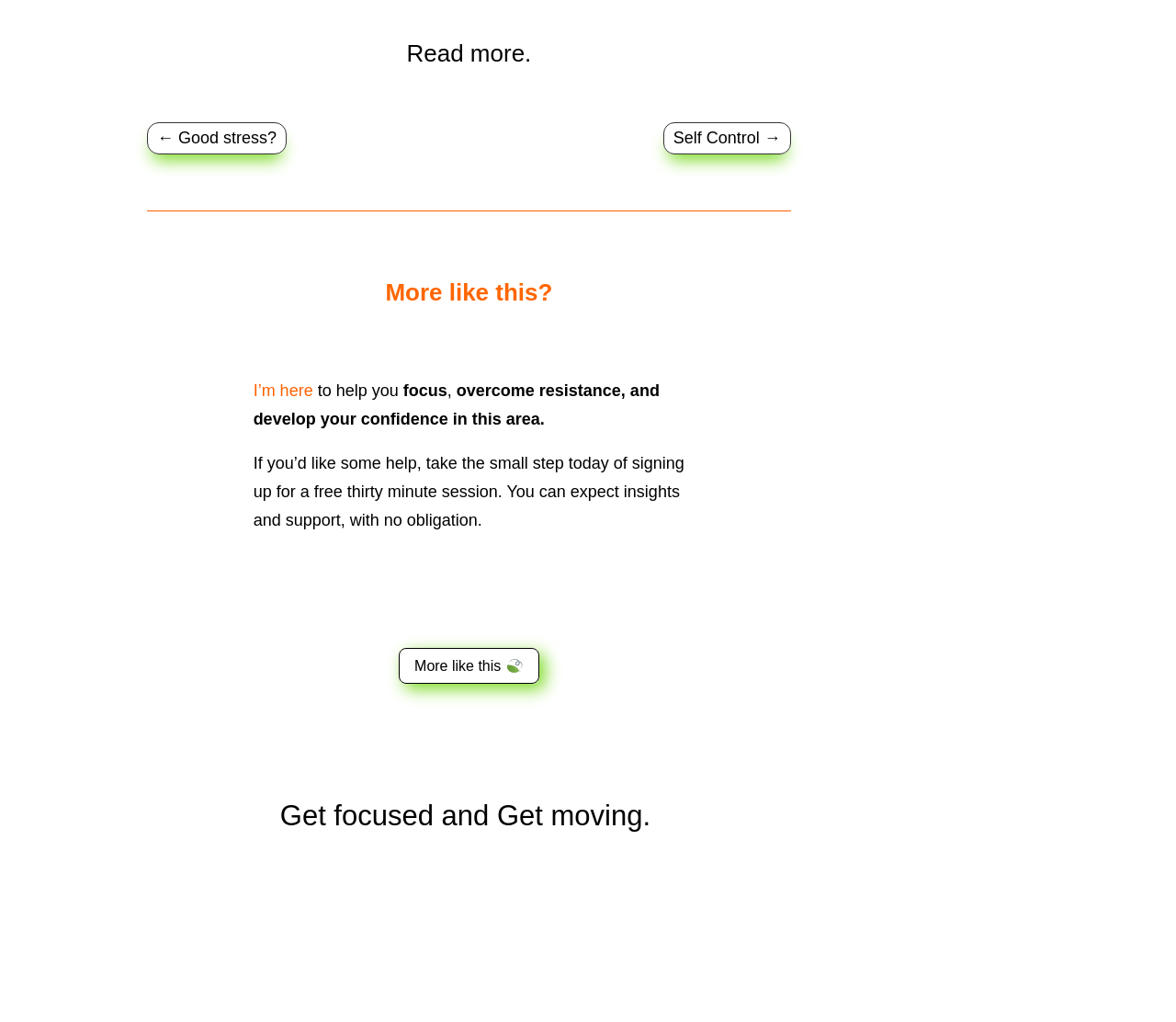Locate the UI element described by More like this 🍃 in the provided webpage screenshot. Return the bounding box coordinates in the format (top-left x, top-left y, bottom-right x, bottom-right y), ensuring all values are between 0 and 1.

[0.339, 0.634, 0.458, 0.669]